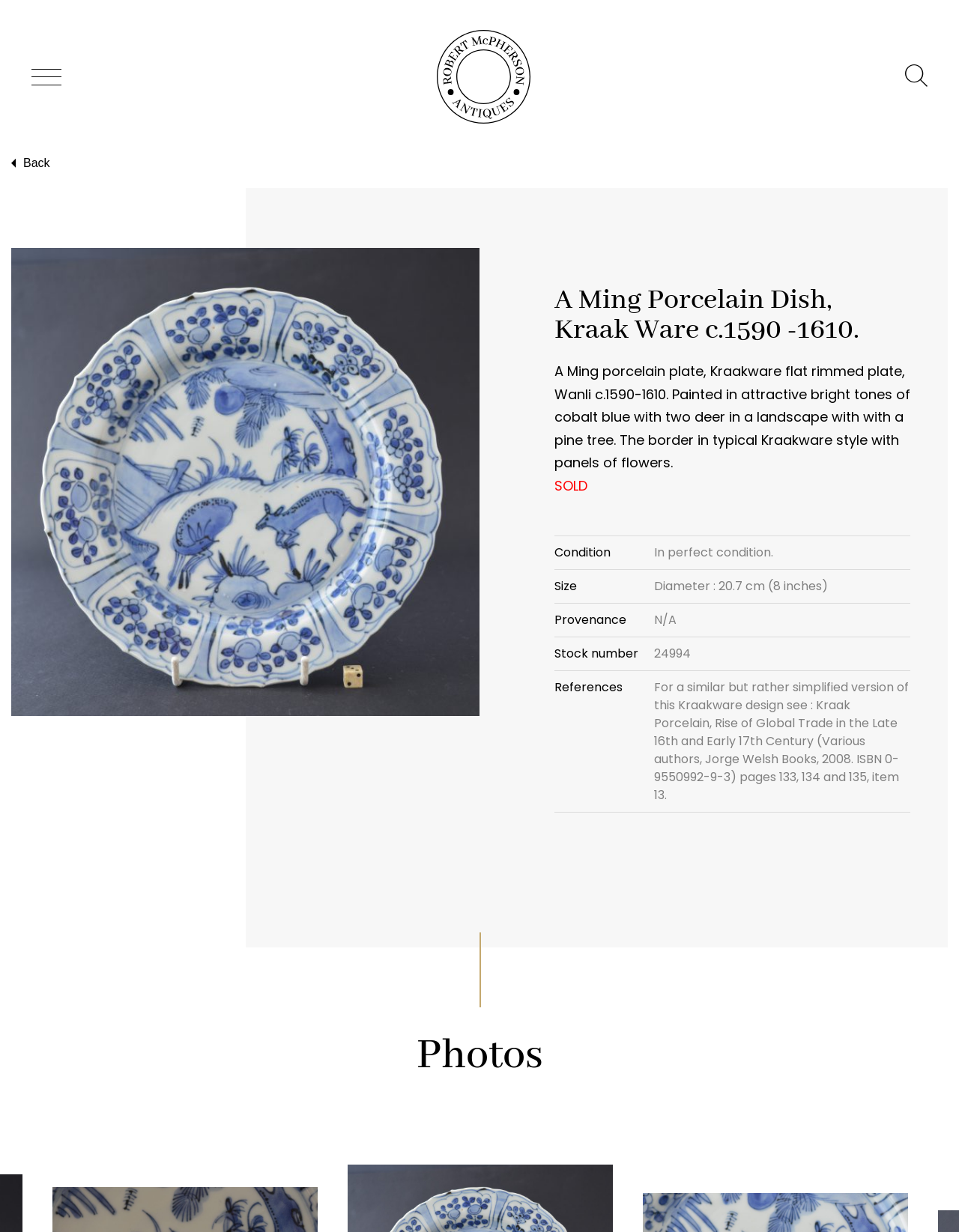Identify the bounding box for the element characterized by the following description: "Cookie Policy".

None